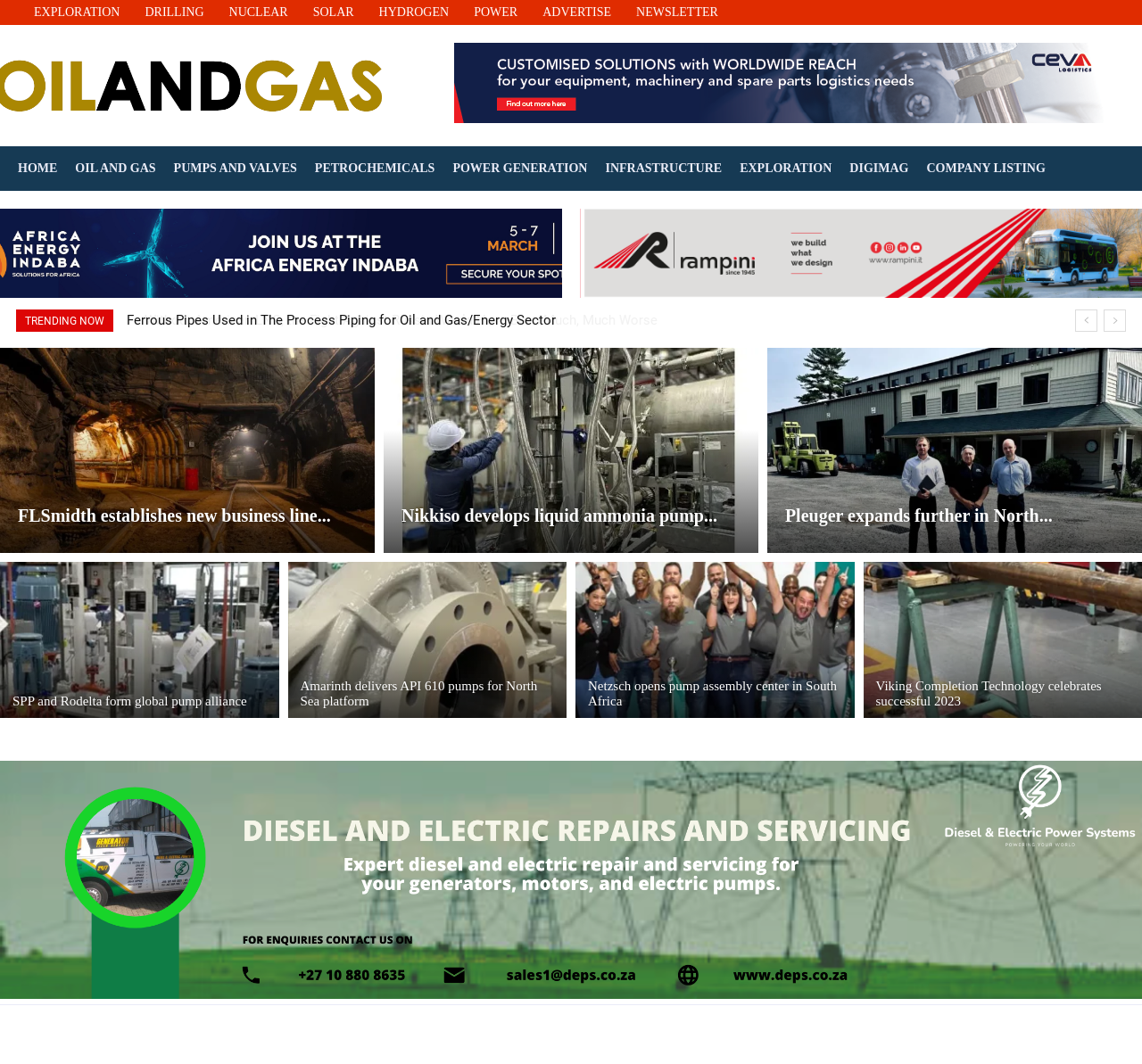What is the purpose of the 'prev' and 'next' links on this webpage? Using the information from the screenshot, answer with a single word or phrase.

Navigation